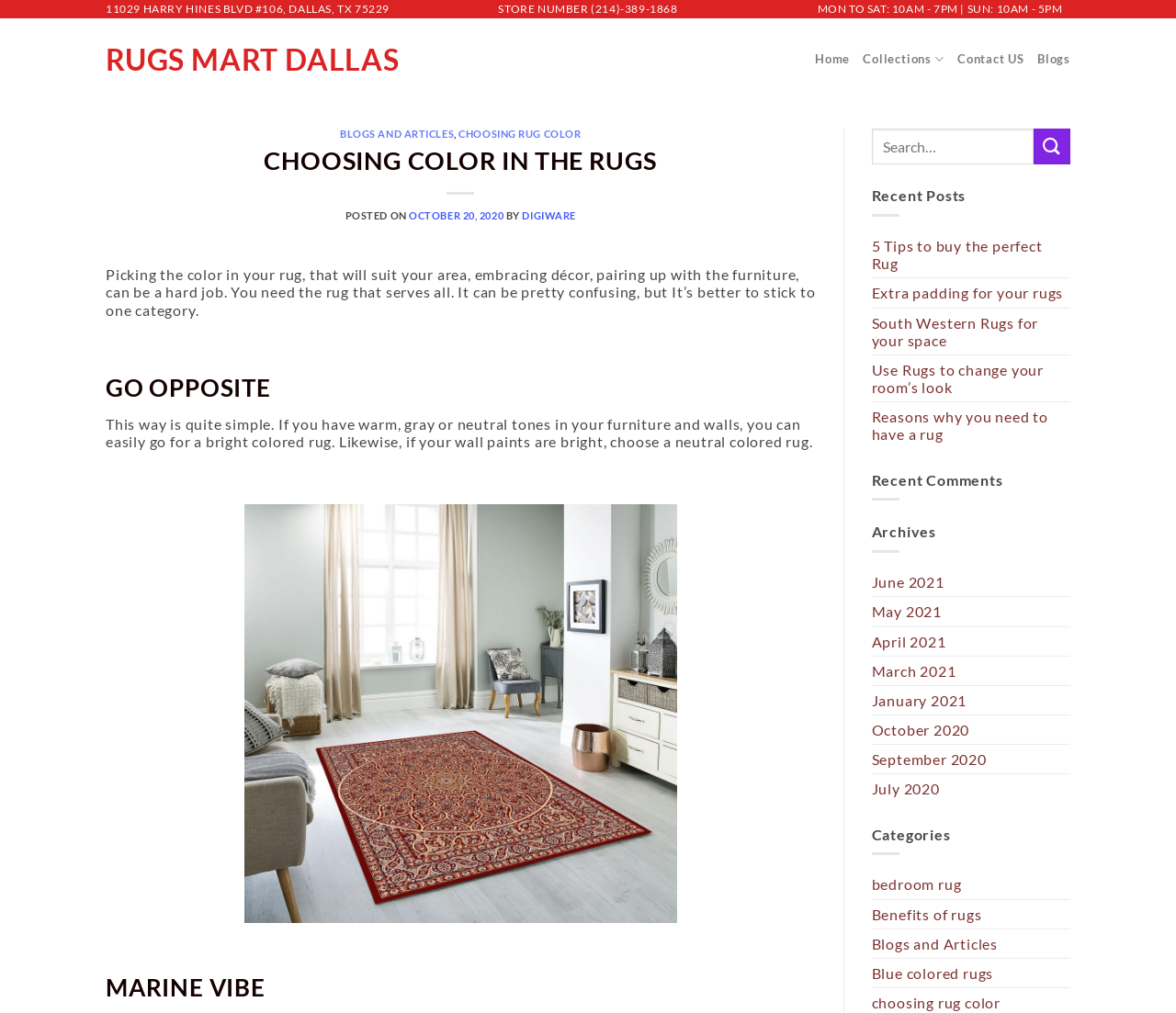Locate the bounding box coordinates of the clickable area needed to fulfill the instruction: "Search for something".

[0.741, 0.127, 0.91, 0.162]